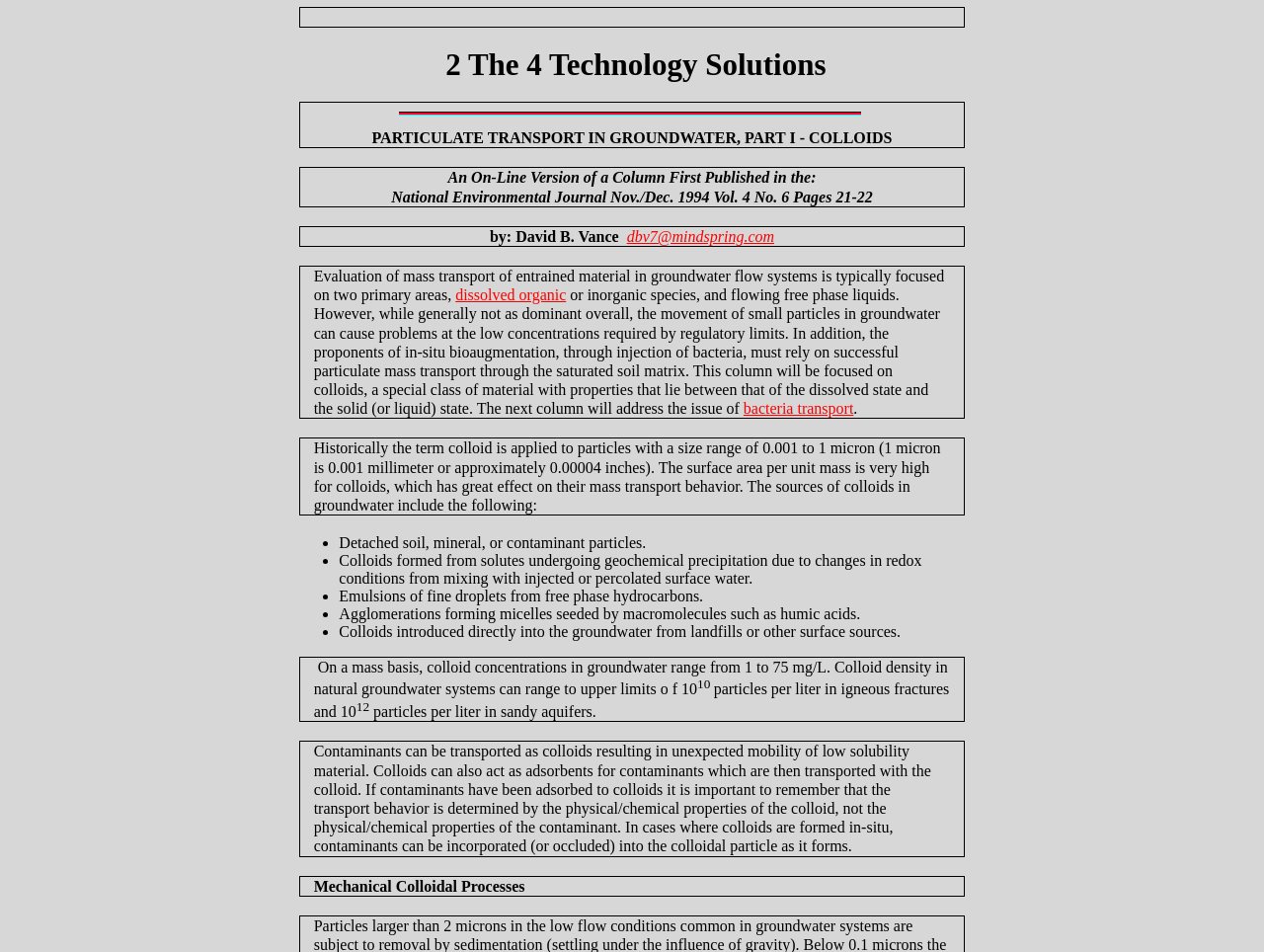What is the size range of colloids?
Look at the image and provide a detailed response to the question.

The size range of colloids can be found in the paragraph that defines colloids. It states that 'Historically the term colloid is applied to particles with a size range of 0.001 to 1 micron'.